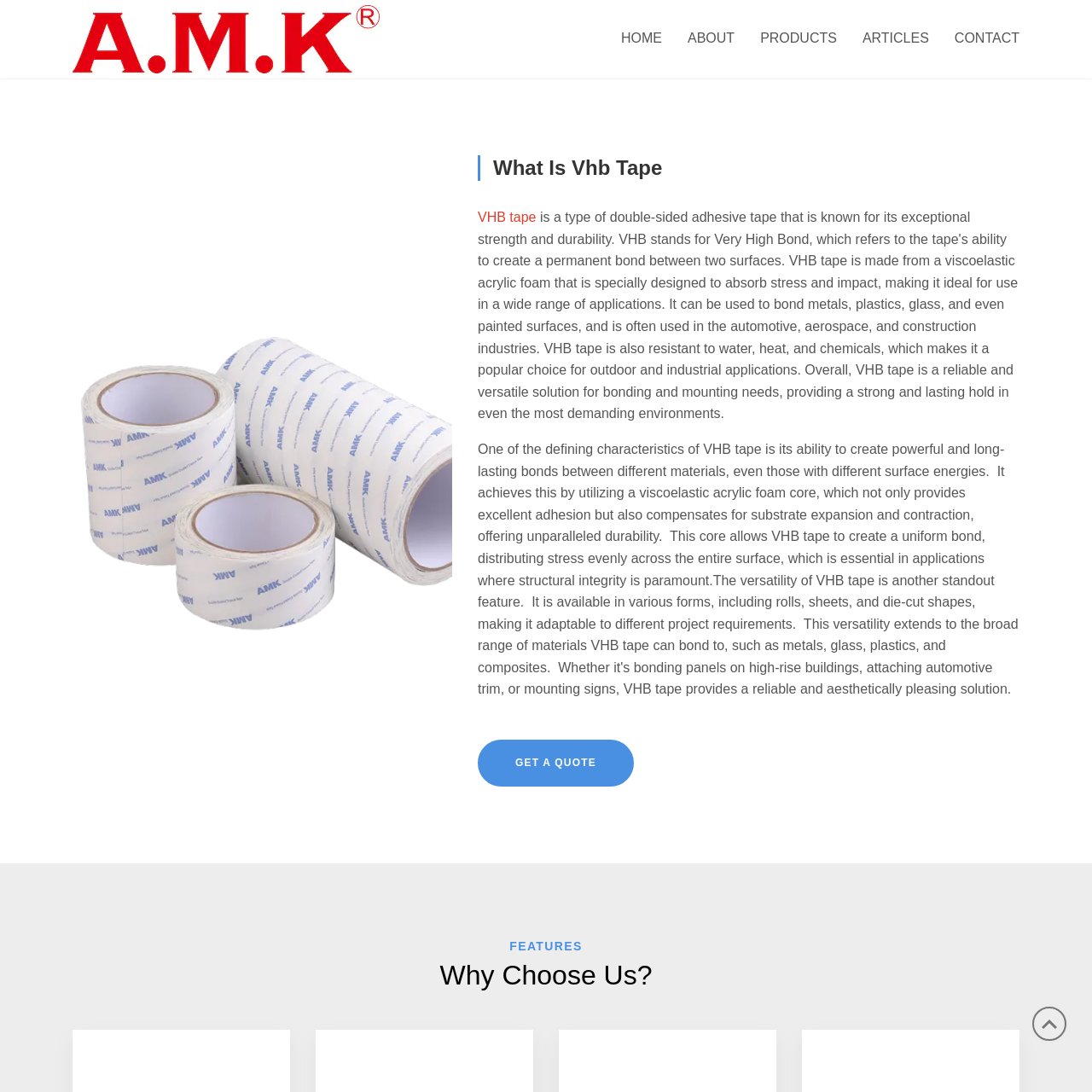What is VHB tape?
Look at the screenshot and provide an in-depth answer.

Based on the webpage content, VHB tape is described as a type of double-sided adhesive tape that is known for its exceptional strength and durability. This information is provided in the paragraph that starts with 'What Is Vhb Tape'.